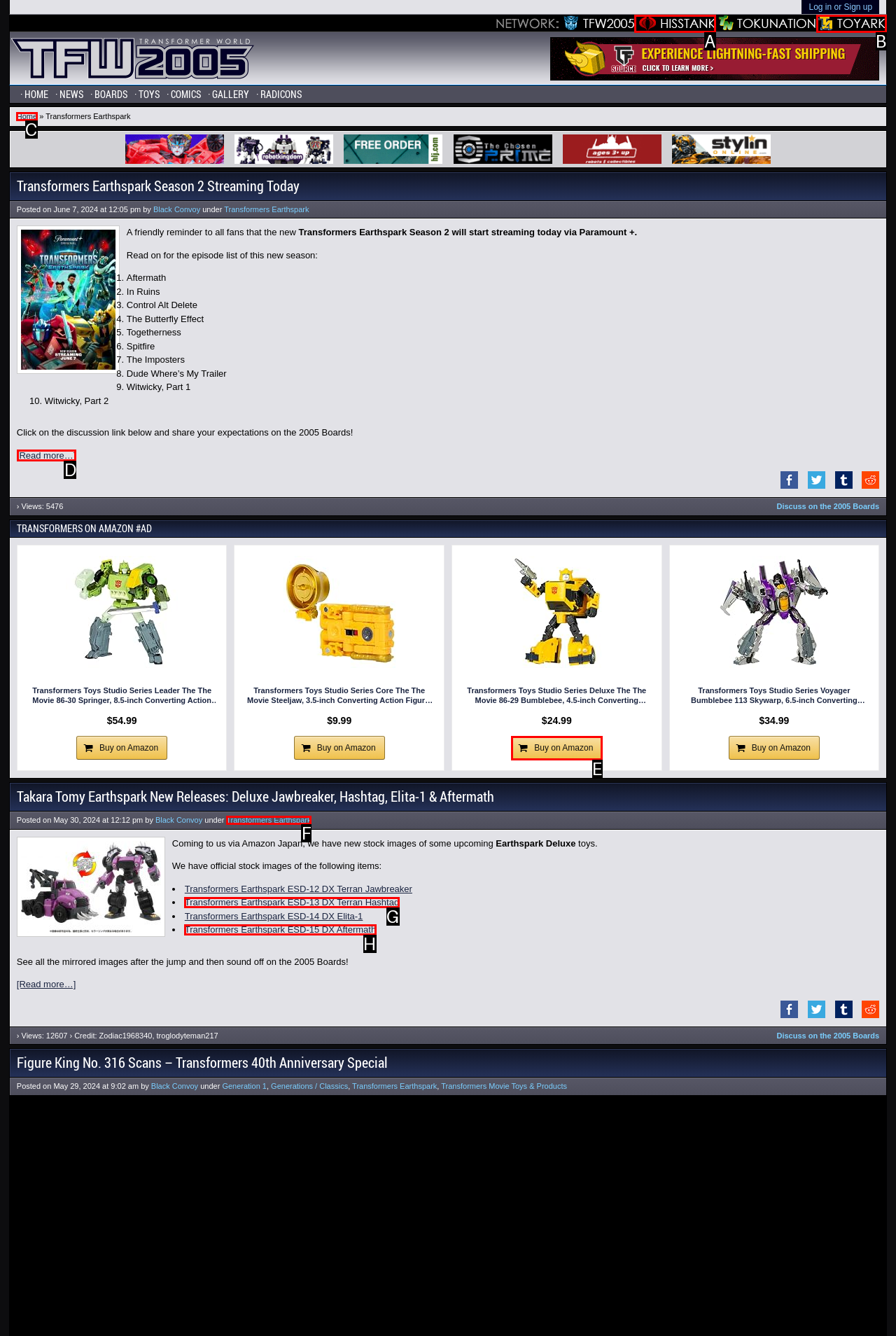Identify the HTML element I need to click to complete this task: Read more about Transformers Earthspark Season 2 Provide the option's letter from the available choices.

D